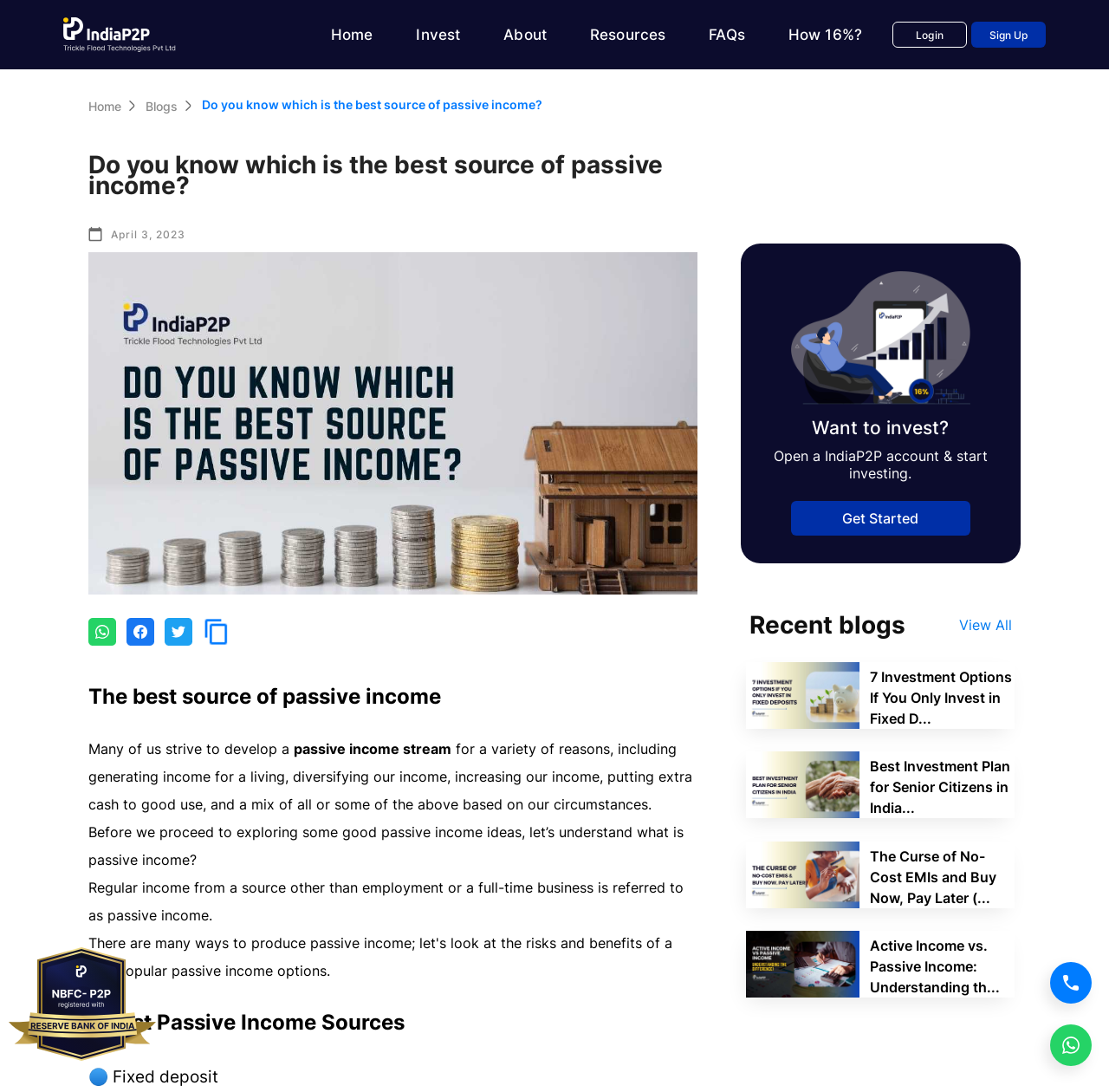What is the website's logo?
Refer to the image and give a detailed response to the question.

The website's logo is located at the top left corner of the webpage, and it is an image with the text 'IndiaP2P Website Logo'.